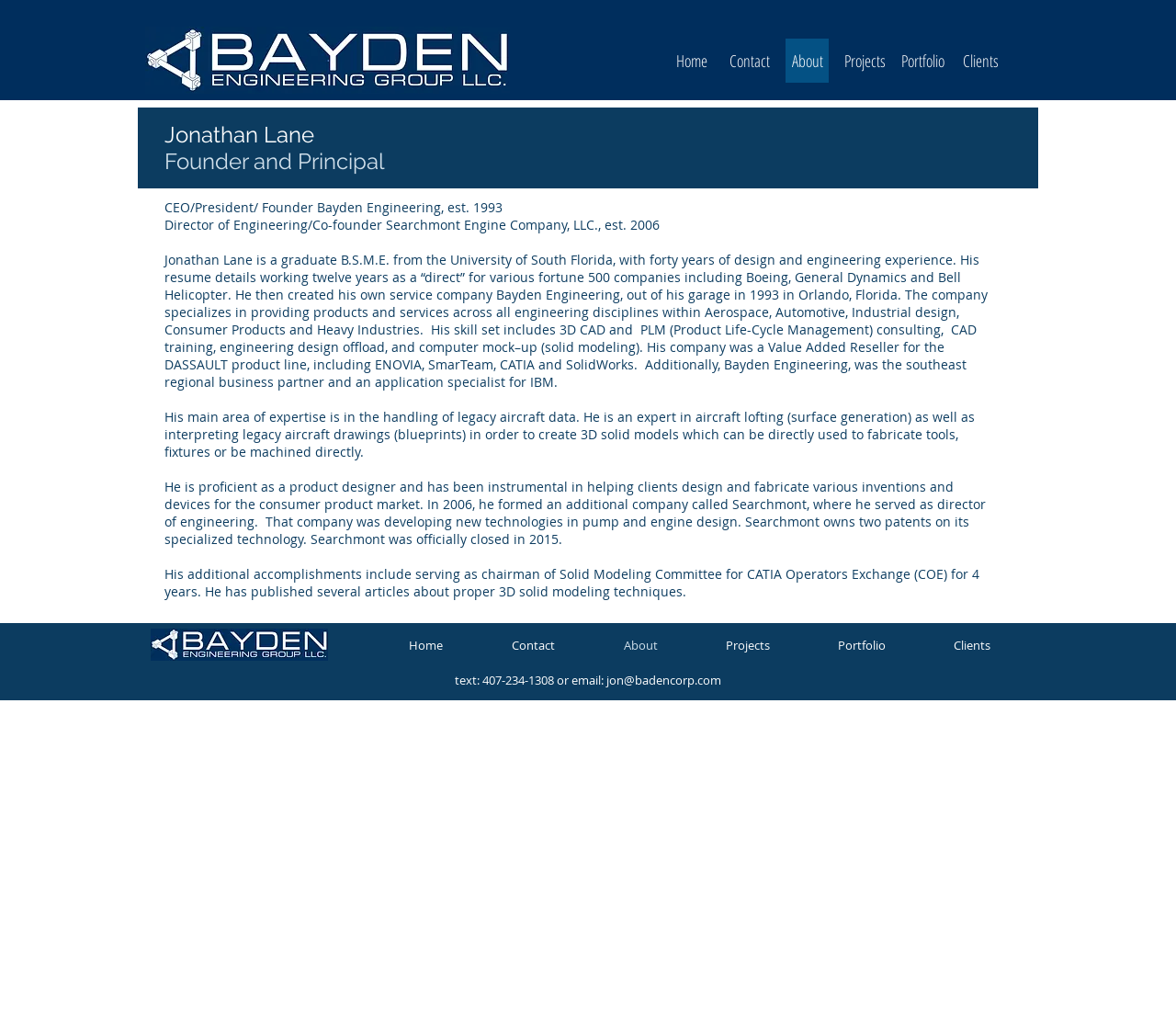What is one of Jonathan Lane's areas of expertise?
Using the image as a reference, answer with just one word or a short phrase.

Aircraft lofting